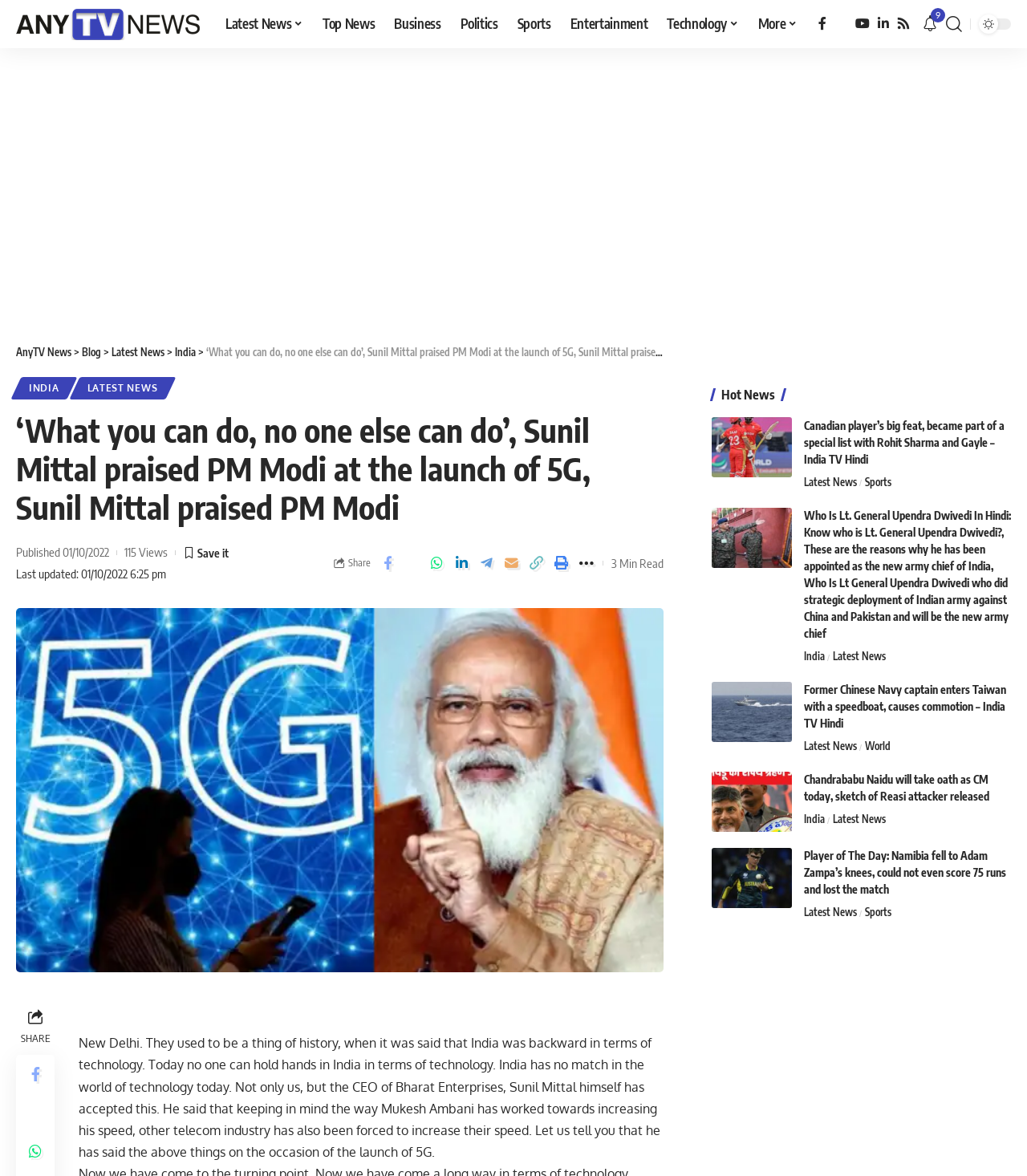Determine the bounding box coordinates of the UI element described by: "AnyTV News".

[0.016, 0.294, 0.07, 0.305]